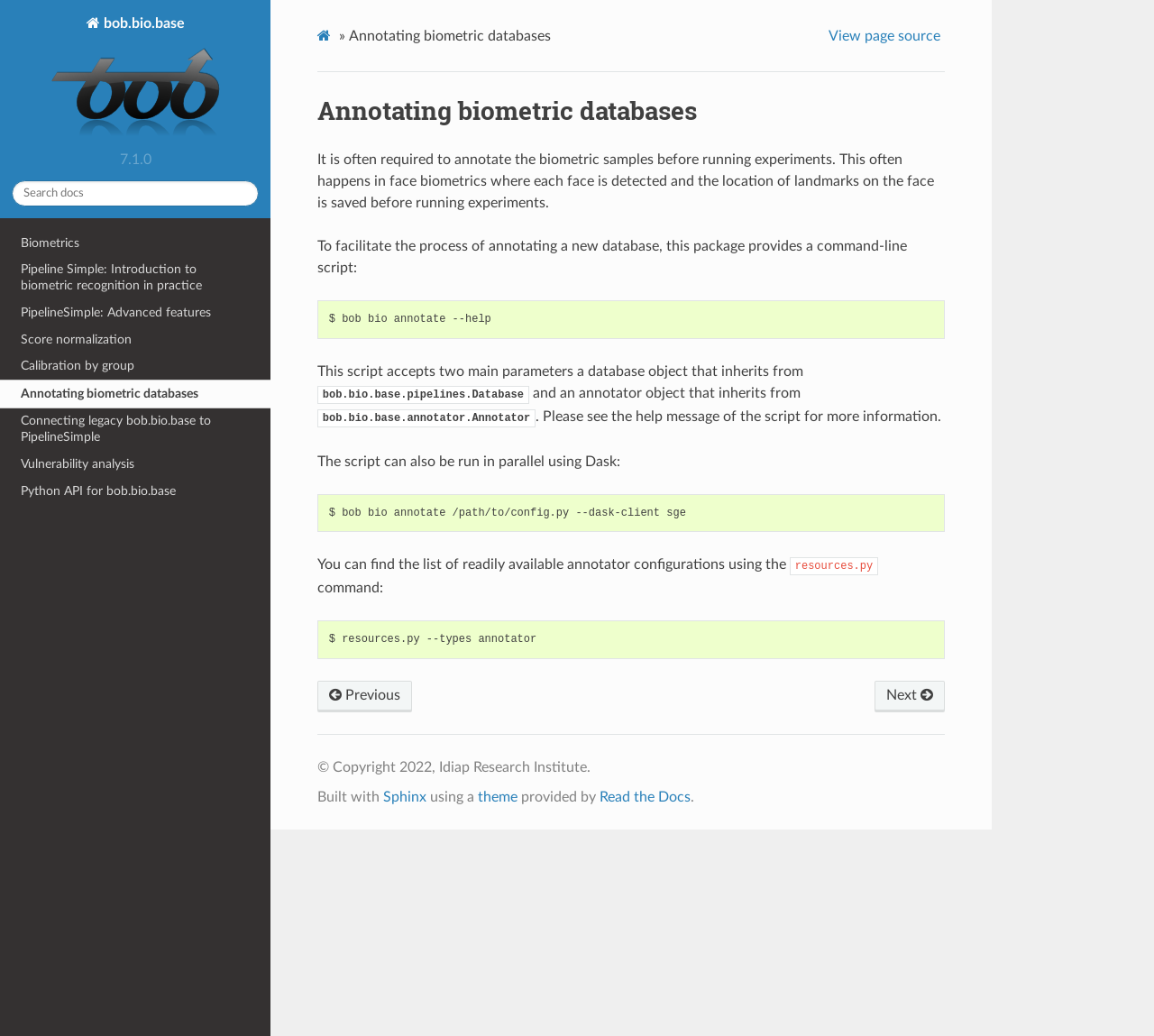What is the command to run the annotation script in parallel?
Answer the question with a detailed explanation, including all necessary information.

According to the webpage, the script can be run in parallel using Dask, and the command to do so is 'bob bio annotate /path/to/config.py --dask-client sge'.